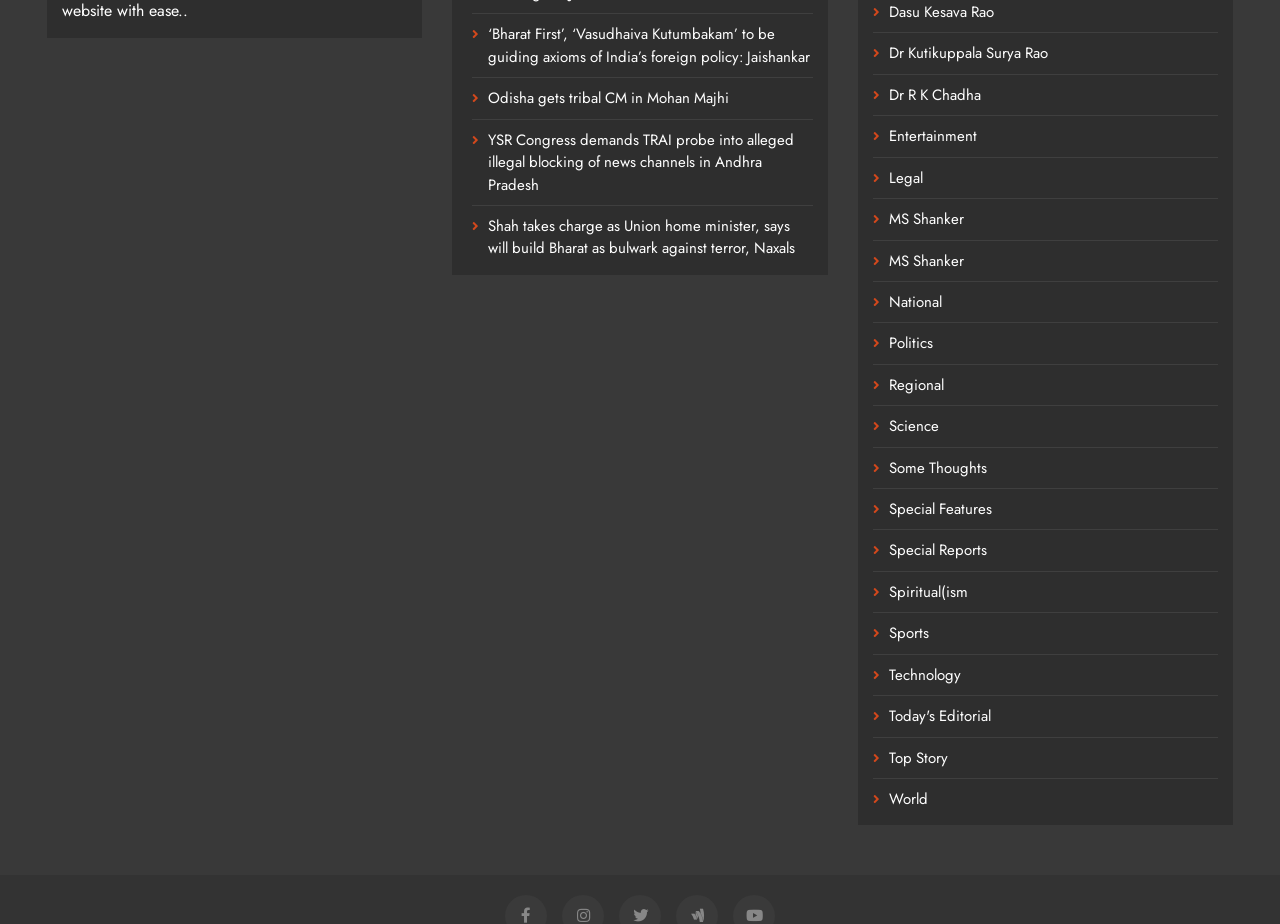Given the element description "Today's Editorial", identify the bounding box of the corresponding UI element.

[0.694, 0.763, 0.774, 0.787]